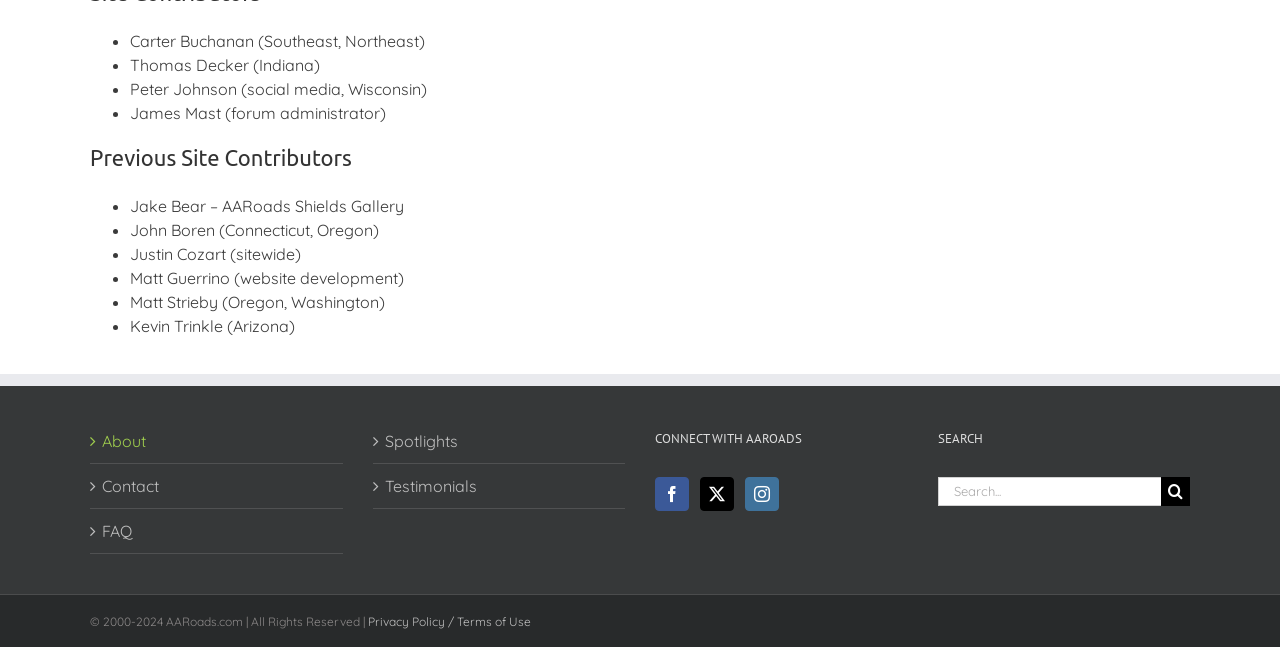What is the name of the first contributor listed?
Please answer the question with a detailed response using the information from the screenshot.

The first contributor listed is Carter Buchanan, which can be found in the 'Previous Site Contributors' section of the webpage.